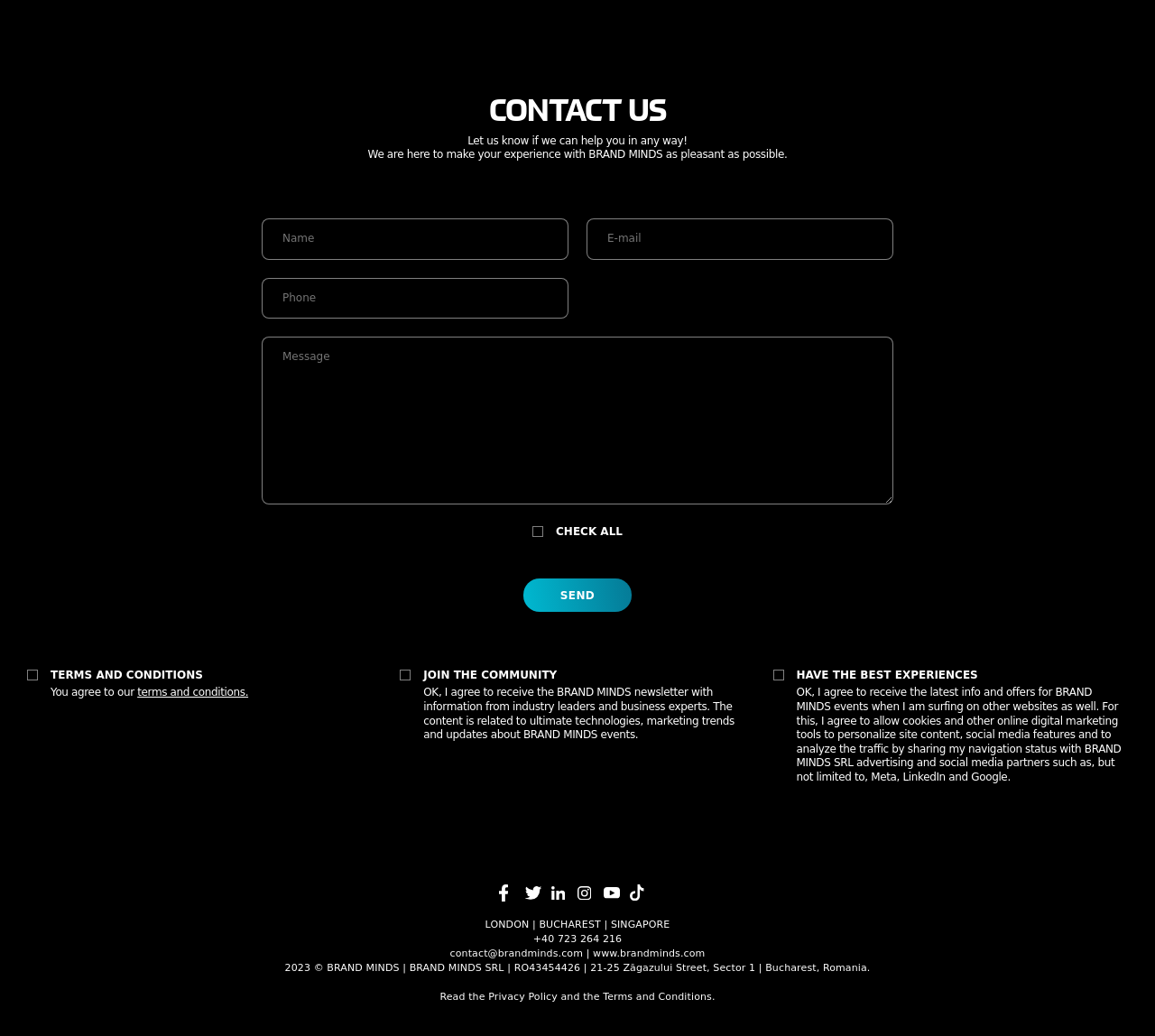What social media platforms is BRAND MINDS on?
Look at the image and answer the question using a single word or phrase.

Facebook, Twitter, LinkedIn, etc.